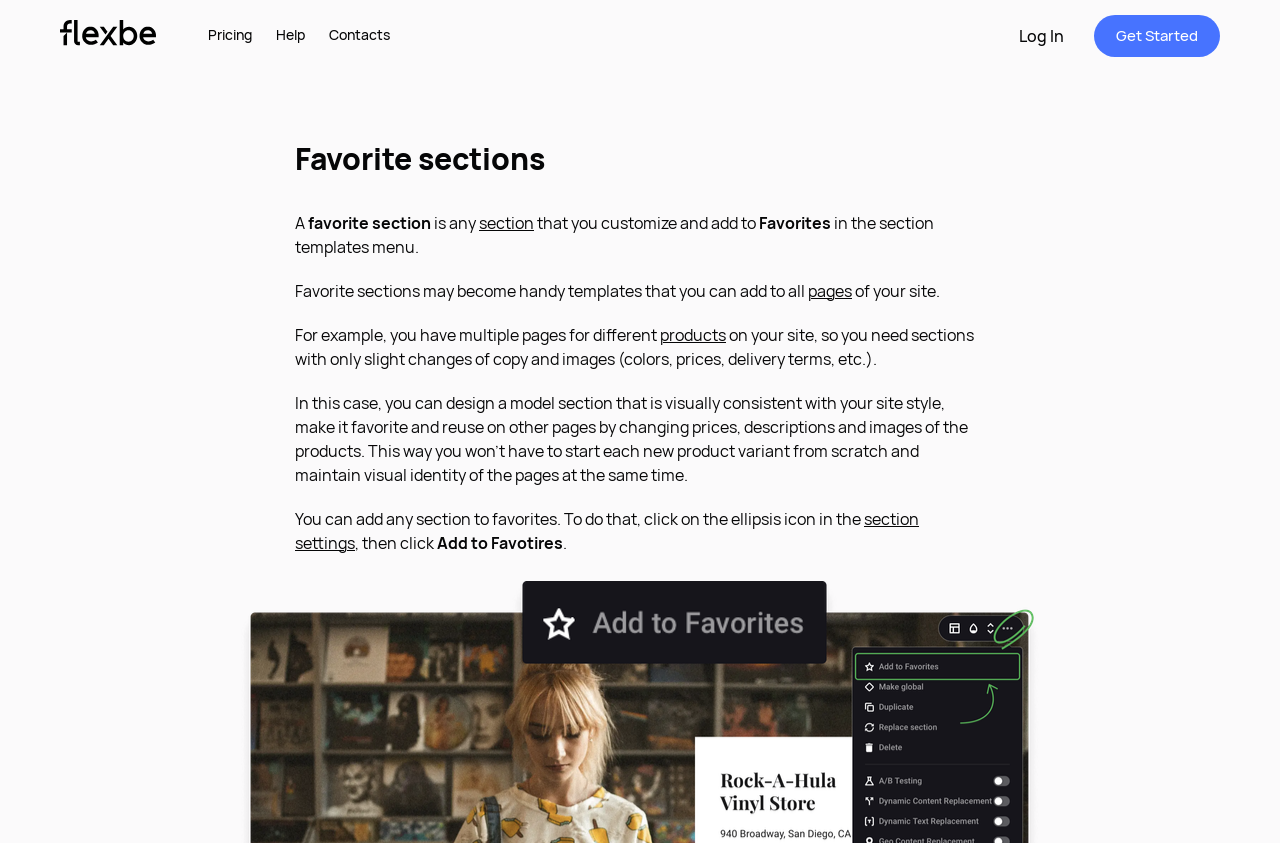Explain the webpage's layout and main content in detail.

The webpage is about "Favorite sections" and appears to be an informational page. At the top, there is a header section containing a logo image and several links, including "Pricing", "Help", "Contacts", "Log In", and "Get Started". 

Below the header, there is a main heading "Favorite sections" followed by a paragraph of text that explains what a favorite section is. The text is divided into several static text elements and a link to "section". 

The page then continues with more text, explaining the benefits of using favorite sections, such as creating handy templates that can be added to all pages of a site. There are links to "pages" and "products" within this text. 

Further down, there is a longer paragraph that provides an example of how favorite sections can be used, such as designing a model section for product pages and reusing it on other pages by changing prices, descriptions, and images. 

Finally, there is a section that explains how to add a section to favorites, which involves clicking on the ellipsis icon in the section settings and then clicking "Add to Favorites".